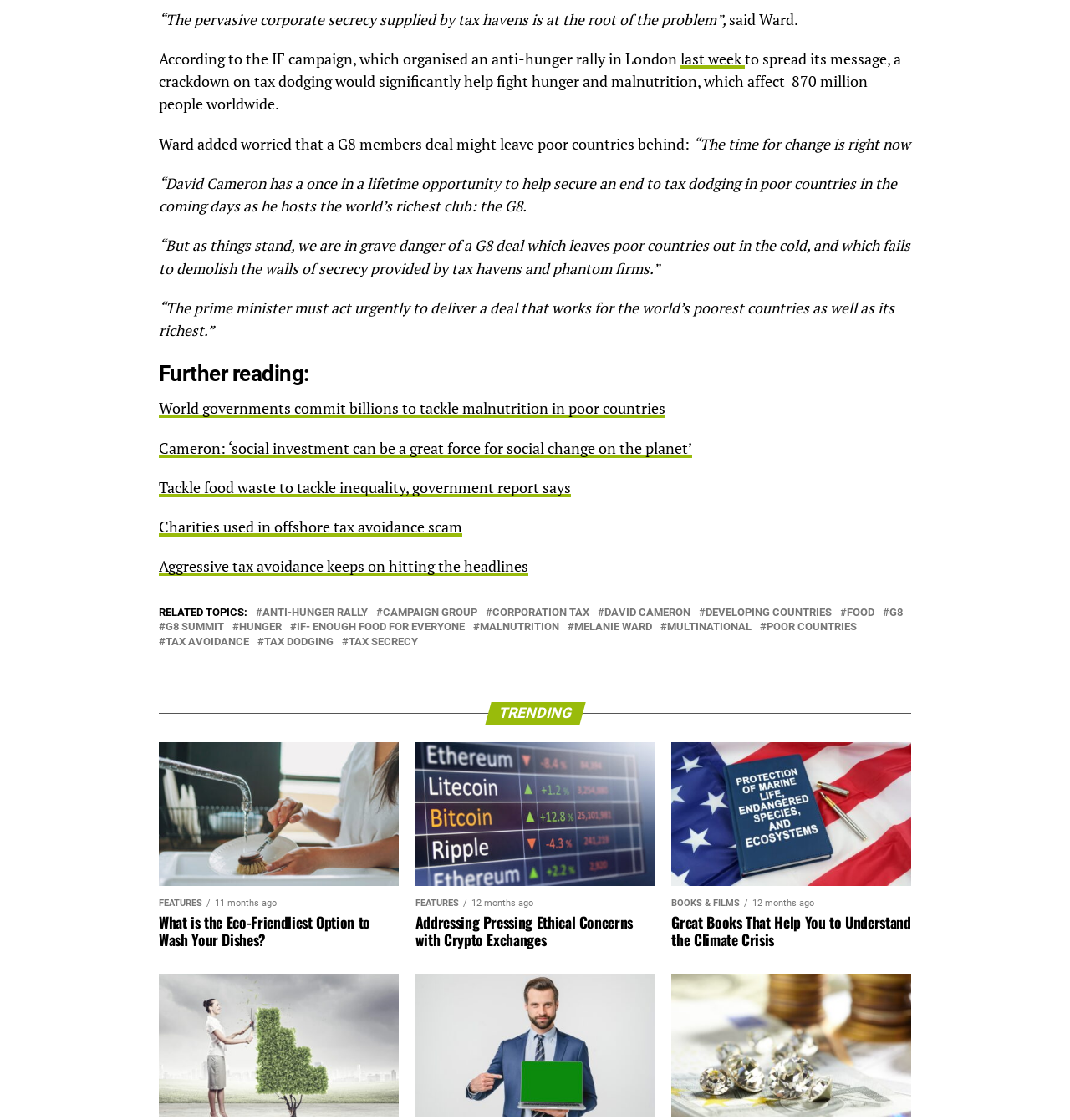Find the bounding box coordinates of the clickable element required to execute the following instruction: "Explore the topic of food waste and inequality". Provide the coordinates as four float numbers between 0 and 1, i.e., [left, top, right, bottom].

[0.148, 0.427, 0.534, 0.444]